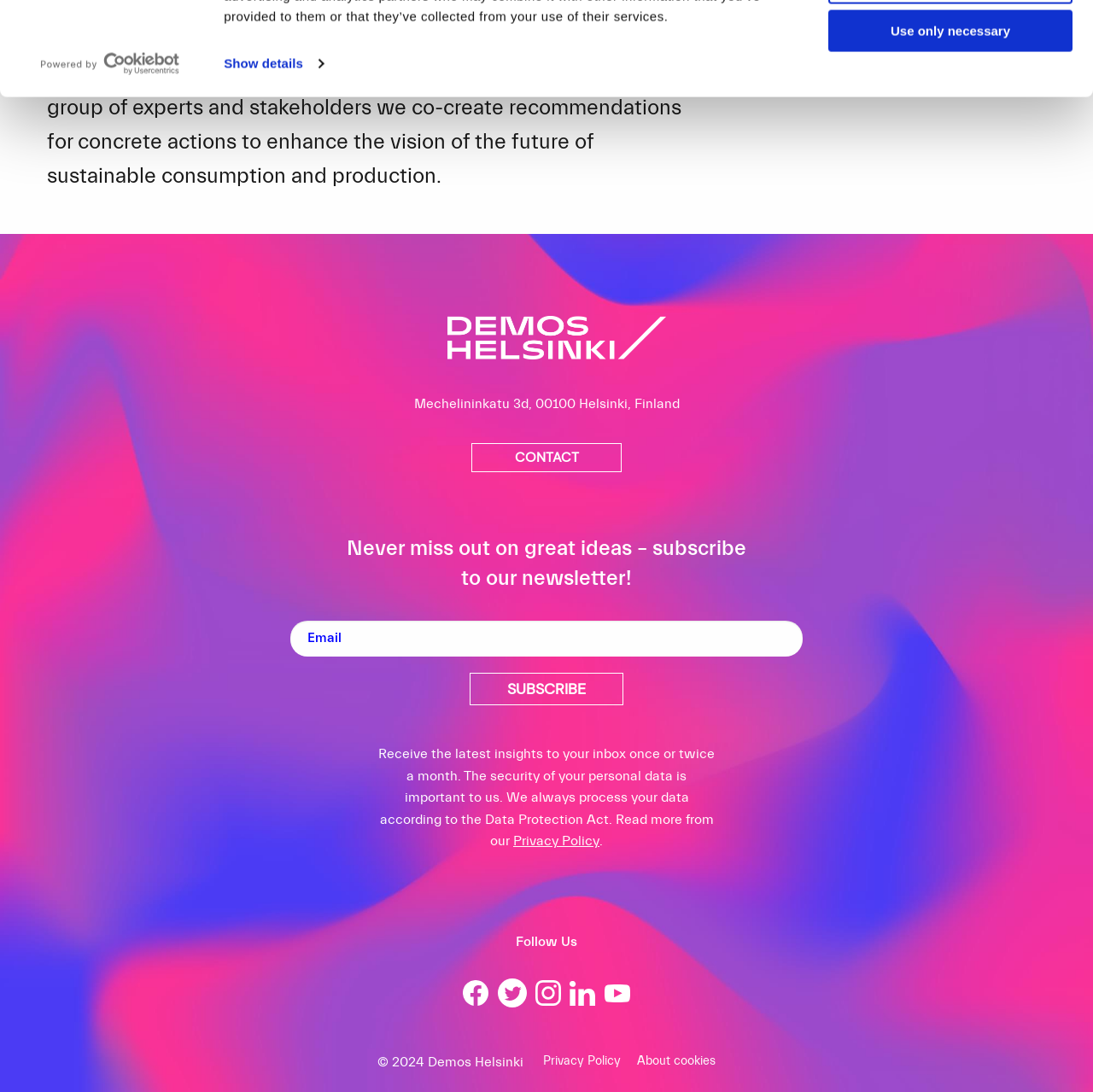Pinpoint the bounding box coordinates of the element you need to click to execute the following instruction: "Subscribe to the newsletter". The bounding box should be represented by four float numbers between 0 and 1, in the format [left, top, right, bottom].

[0.43, 0.616, 0.57, 0.646]